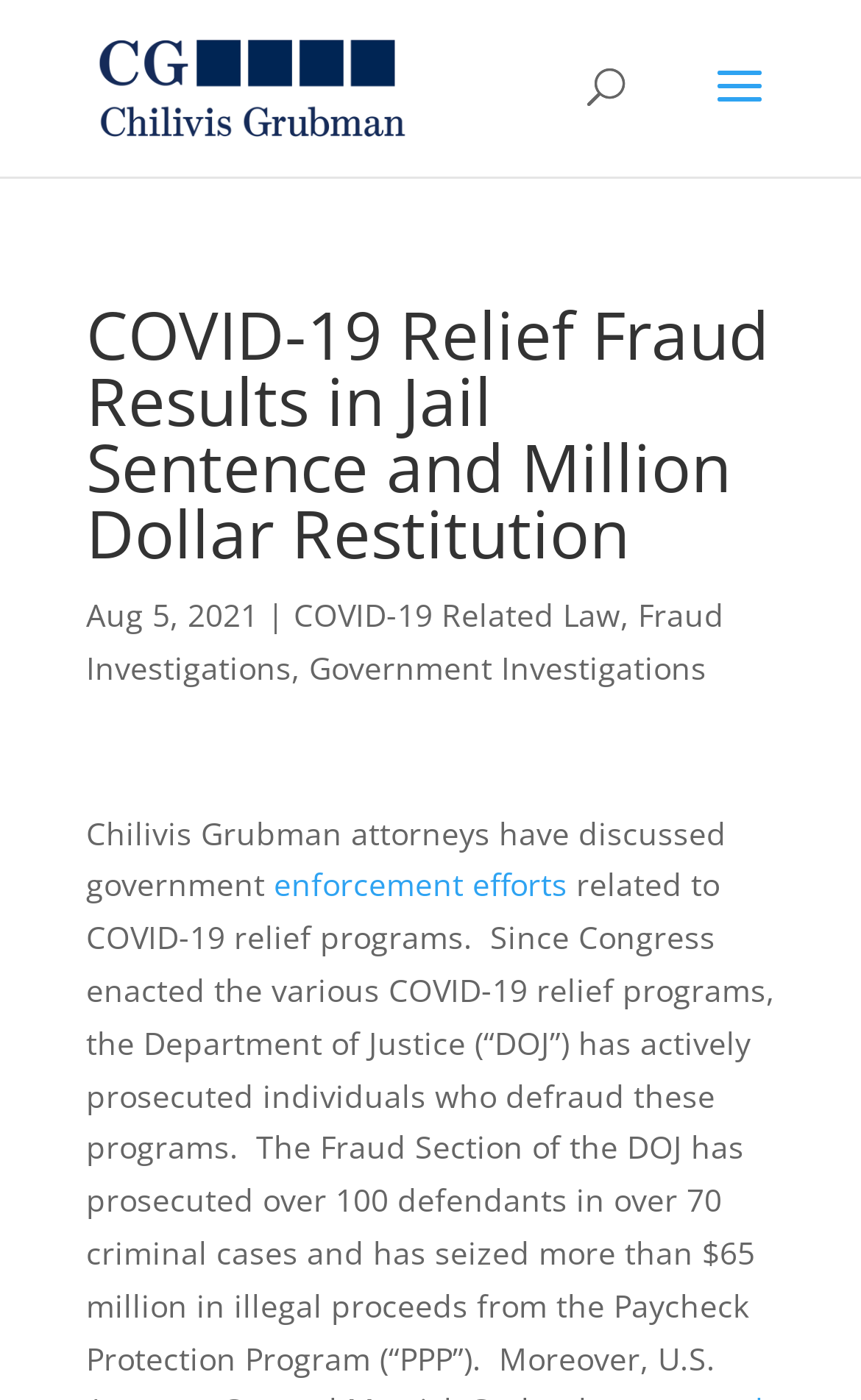Respond to the following question using a concise word or phrase: 
What is the topic of the article related to?

COVID-19